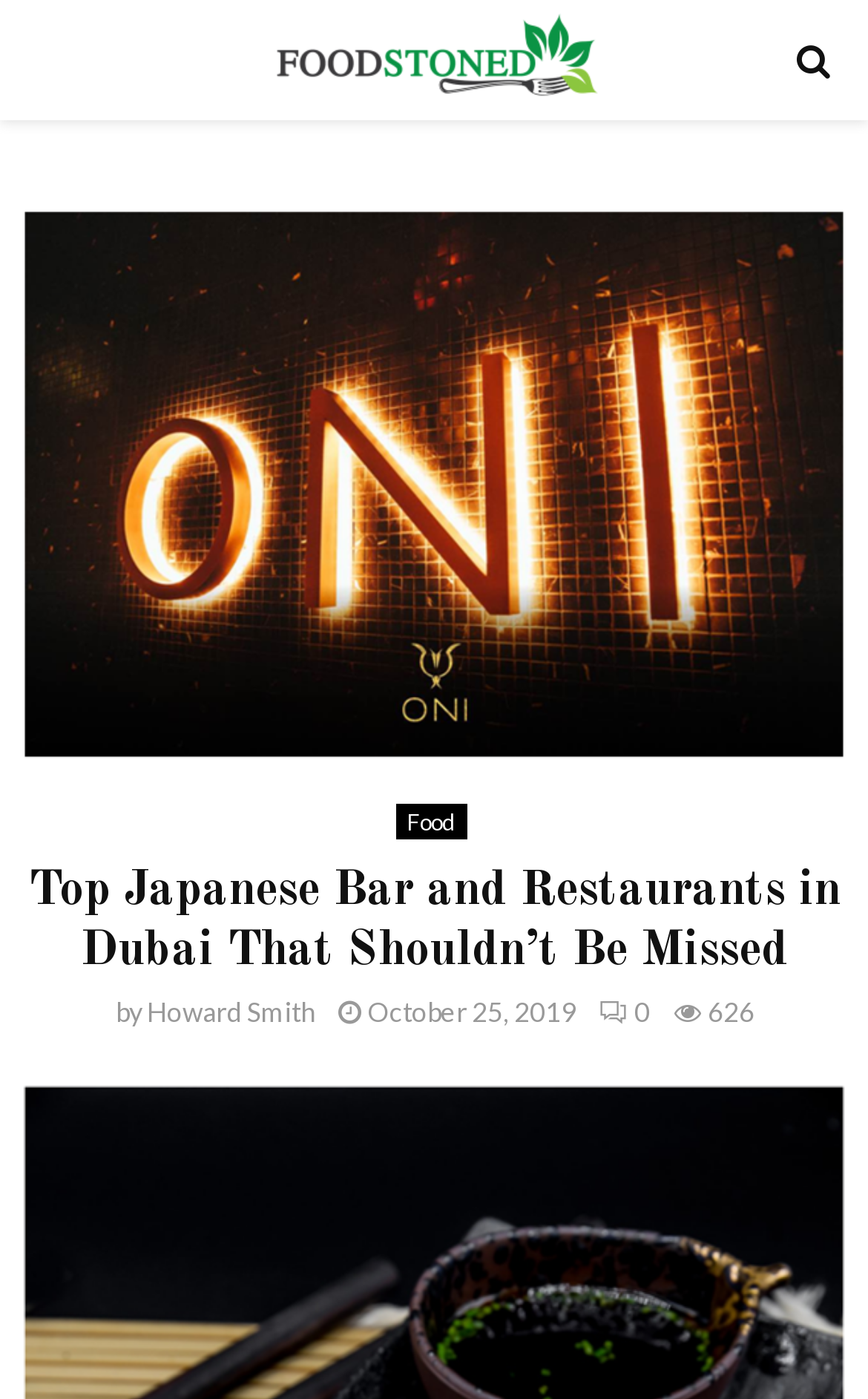Identify the bounding box coordinates for the UI element described as follows: "Food". Ensure the coordinates are four float numbers between 0 and 1, formatted as [left, top, right, bottom].

[0.455, 0.575, 0.537, 0.6]